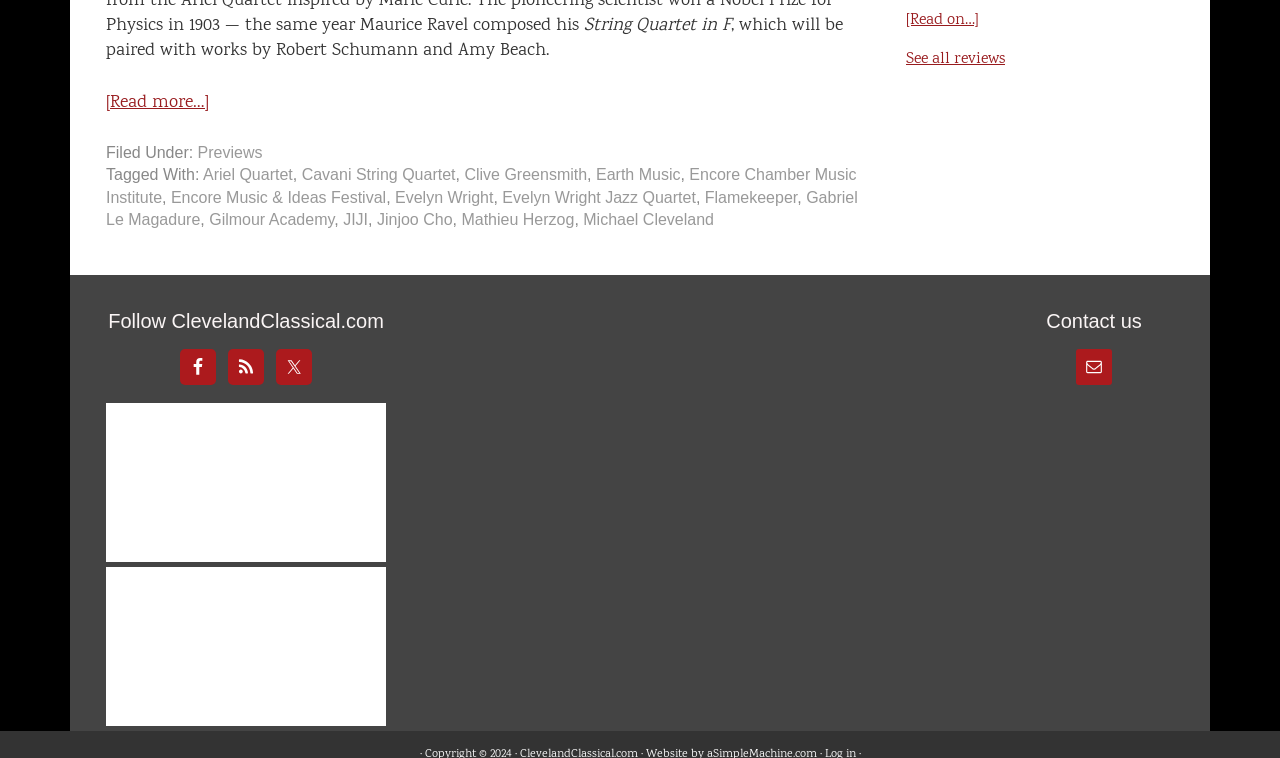Could you provide the bounding box coordinates for the portion of the screen to click to complete this instruction: "Follow ClevelandClassical.com on Facebook"?

[0.141, 0.461, 0.169, 0.508]